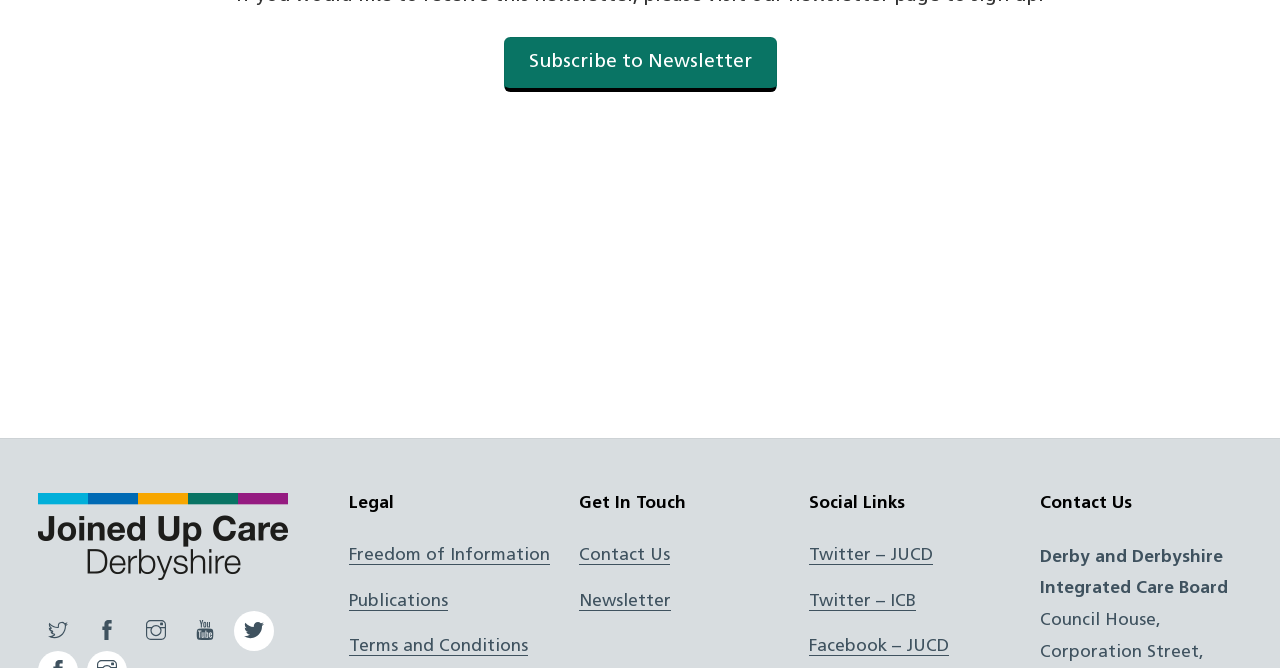Please indicate the bounding box coordinates for the clickable area to complete the following task: "Visit Joined Up Care Derbyshire". The coordinates should be specified as four float numbers between 0 and 1, i.e., [left, top, right, bottom].

[0.03, 0.84, 0.225, 0.878]